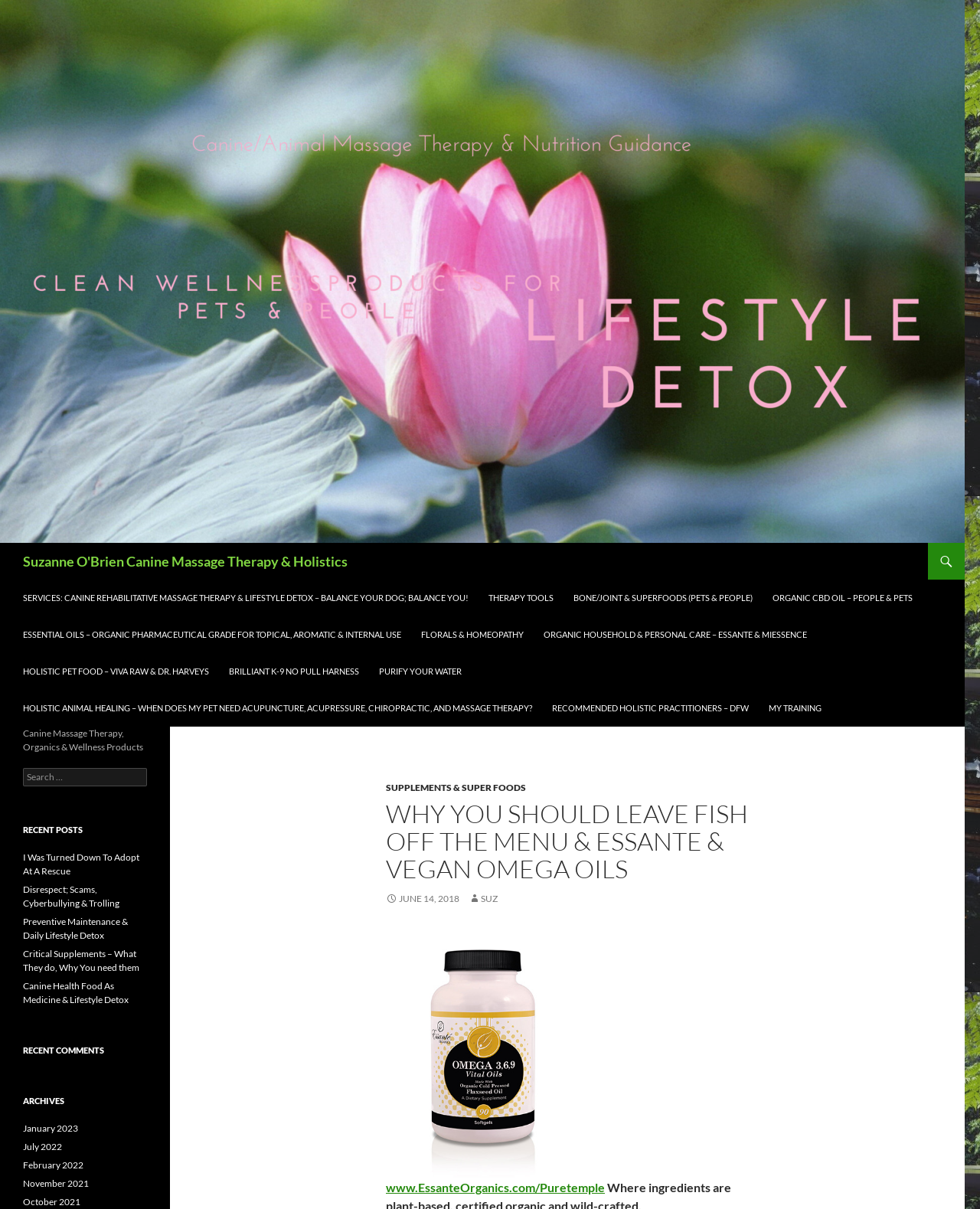Give a detailed account of the webpage's layout and content.

This webpage is about Suzanne O'Brien Canine Massage Therapy & Holistics, with a focus on organic and natural products for pets and people. At the top of the page, there is a logo and a link to the website's main page. Below that, there is a navigation menu with links to various services, including canine rehabilitative massage therapy, therapy tools, and organic CBD oil.

The main content of the page is divided into several sections. The first section has a heading "Why You Should Leave Fish Off The Menu & Essante & Vegan Omega Oils" and contains an article about the benefits of a plant-based diet. The article is accompanied by an image and has links to related topics, such as supplements and superfoods.

To the right of the article, there is a sidebar with links to recent posts, including "I Was Turned Down To Adopt At A Rescue" and "Critical Supplements – What They do, Why You need them". Below the recent posts, there are links to recent comments and archives, organized by month.

At the bottom of the page, there is a search bar where users can search for specific topics. Above the search bar, there is a heading "Canine Massage Therapy, Organics & Wellness Products" and a link to the website's main page.

Throughout the page, there are various links and images, including a link to the website's Puretemple page and an image of a logo. The overall layout is organized and easy to navigate, with clear headings and concise text.